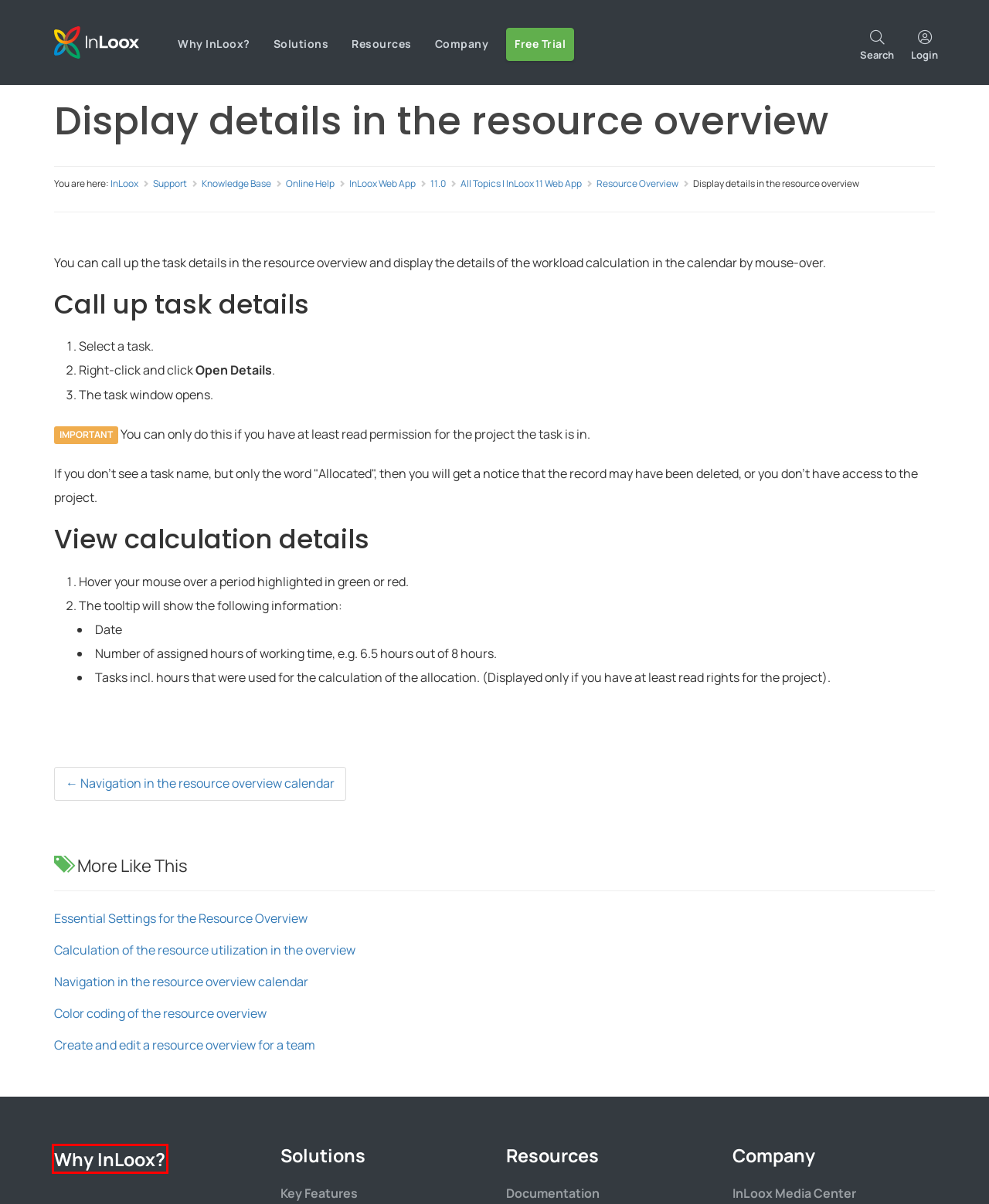You have a screenshot of a webpage with a red bounding box around an element. Identify the webpage description that best fits the new page that appears after clicking the selected element in the red bounding box. Here are the candidates:
A. Navigation in the resource overview calendar - InLoox
B. Why InLoox? Top 5 reasons why InLoox is the best choice
C. Documentation | InLoox
D. Resources | InLoox
E. Media Center | Press Releases, News, Announcements | InLoox
F. Professional Project Management Software | InLoox
G. About InLoox | Mission & Values
H. Free Trial

B